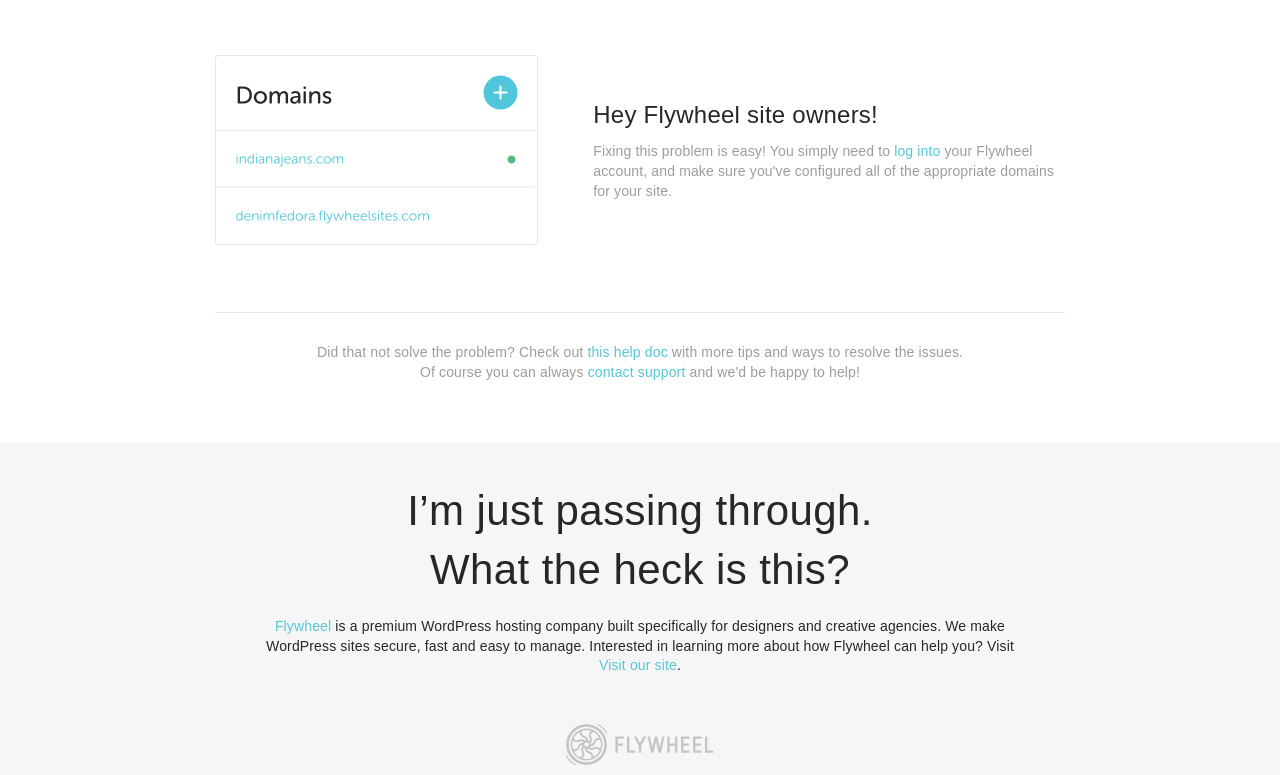From the webpage screenshot, identify the region described by 1. Philips Azur Steam Iron. Provide the bounding box coordinates as (top-left x, top-left y, bottom-right x, bottom-right y), with each value being a floating point number between 0 and 1.

None